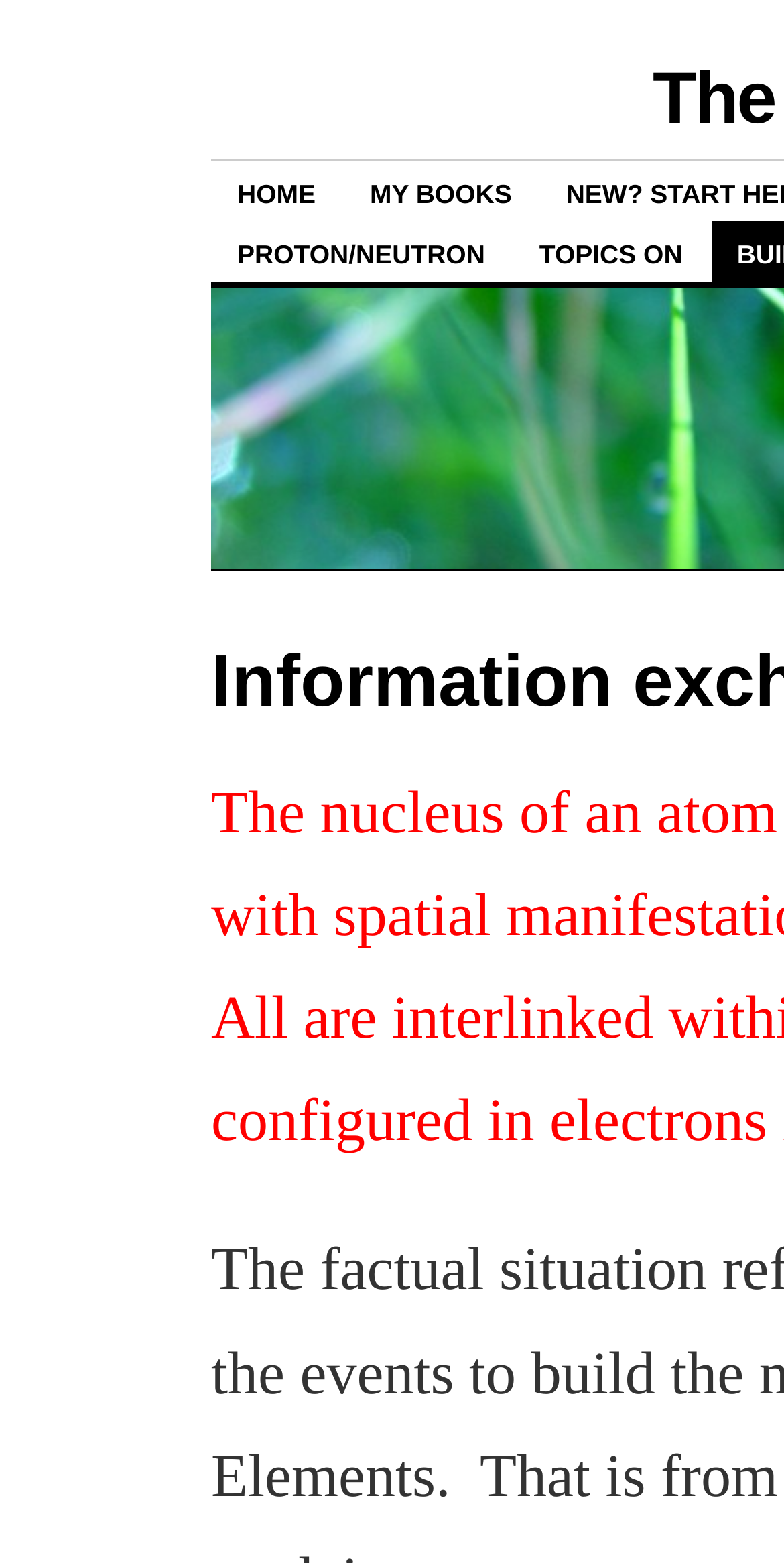Find and provide the bounding box coordinates for the UI element described here: "Proton/neutron". The coordinates should be given as four float numbers between 0 and 1: [left, top, right, bottom].

[0.269, 0.142, 0.652, 0.179]